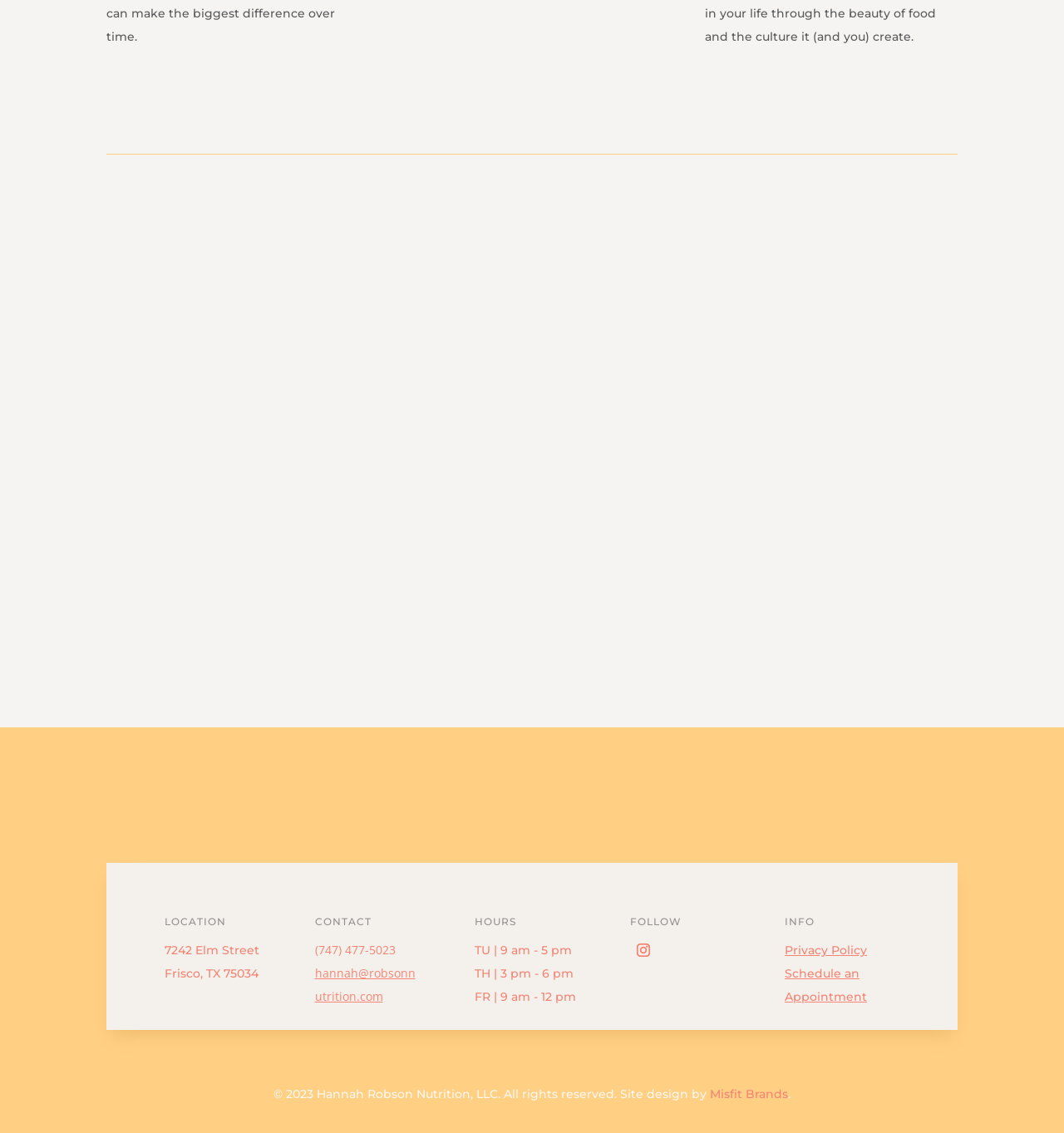Answer the question below with a single word or a brief phrase: 
What are the hours of operation on Fridays?

9 am - 12 pm